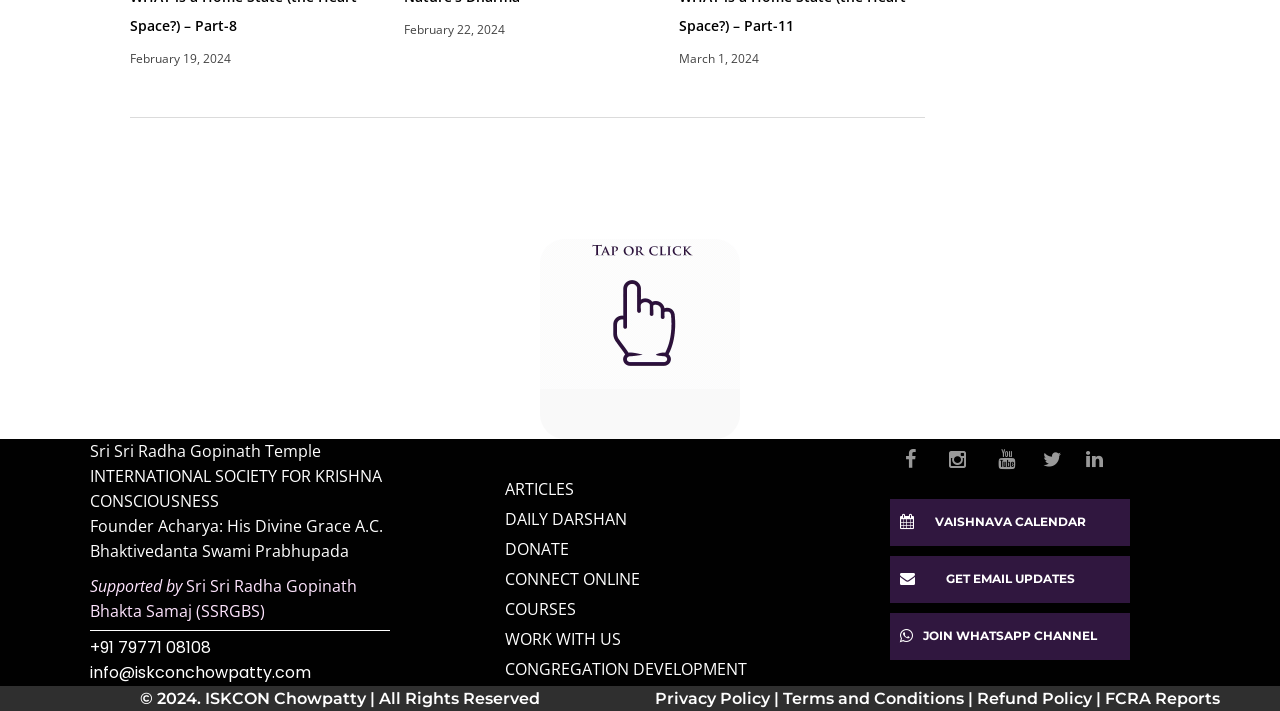Answer the question with a single word or phrase: 
What is the email address to contact?

info@iskconchowpatty.com